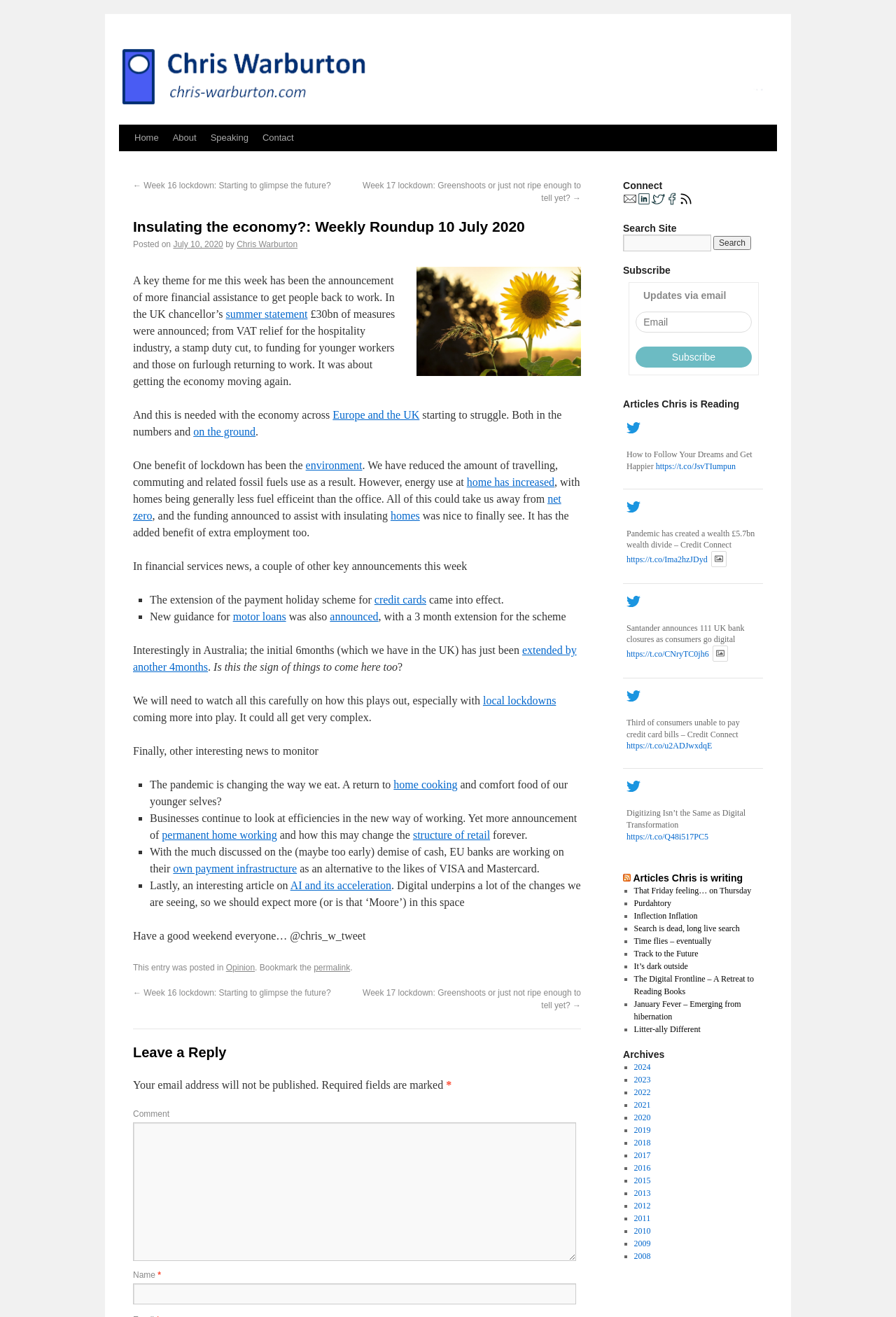Calculate the bounding box coordinates for the UI element based on the following description: "Listings map". Ensure the coordinates are four float numbers between 0 and 1, i.e., [left, top, right, bottom].

None